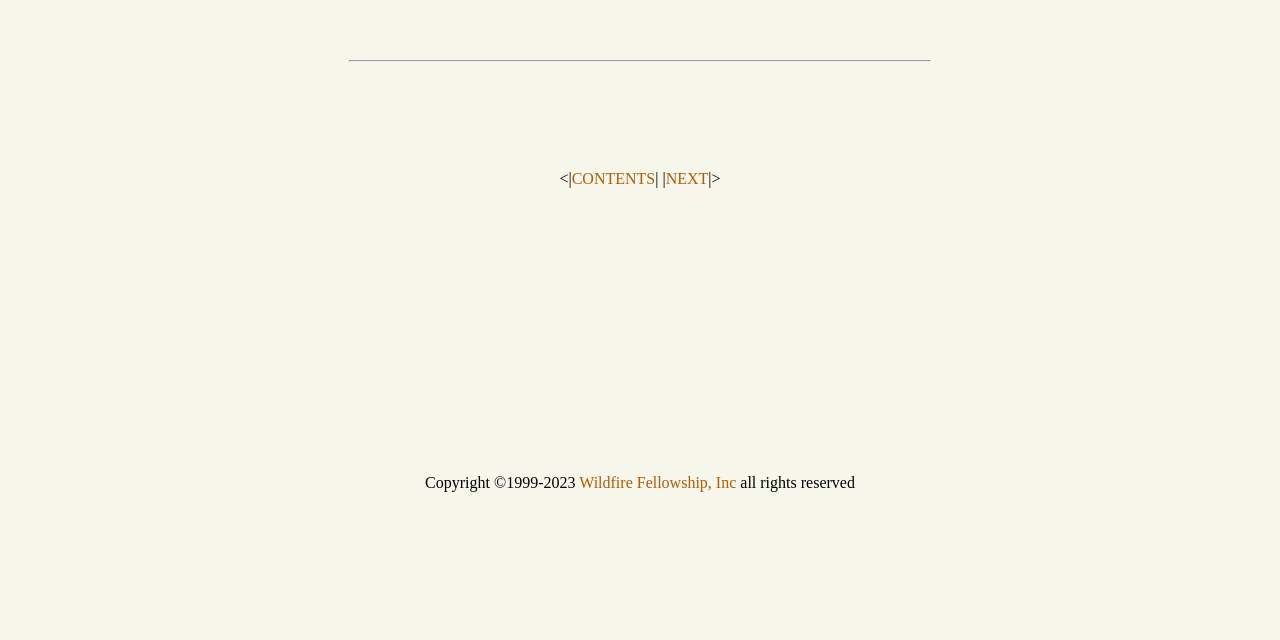Identify the bounding box for the UI element that is described as follows: "CONTENTS".

[0.447, 0.266, 0.512, 0.292]